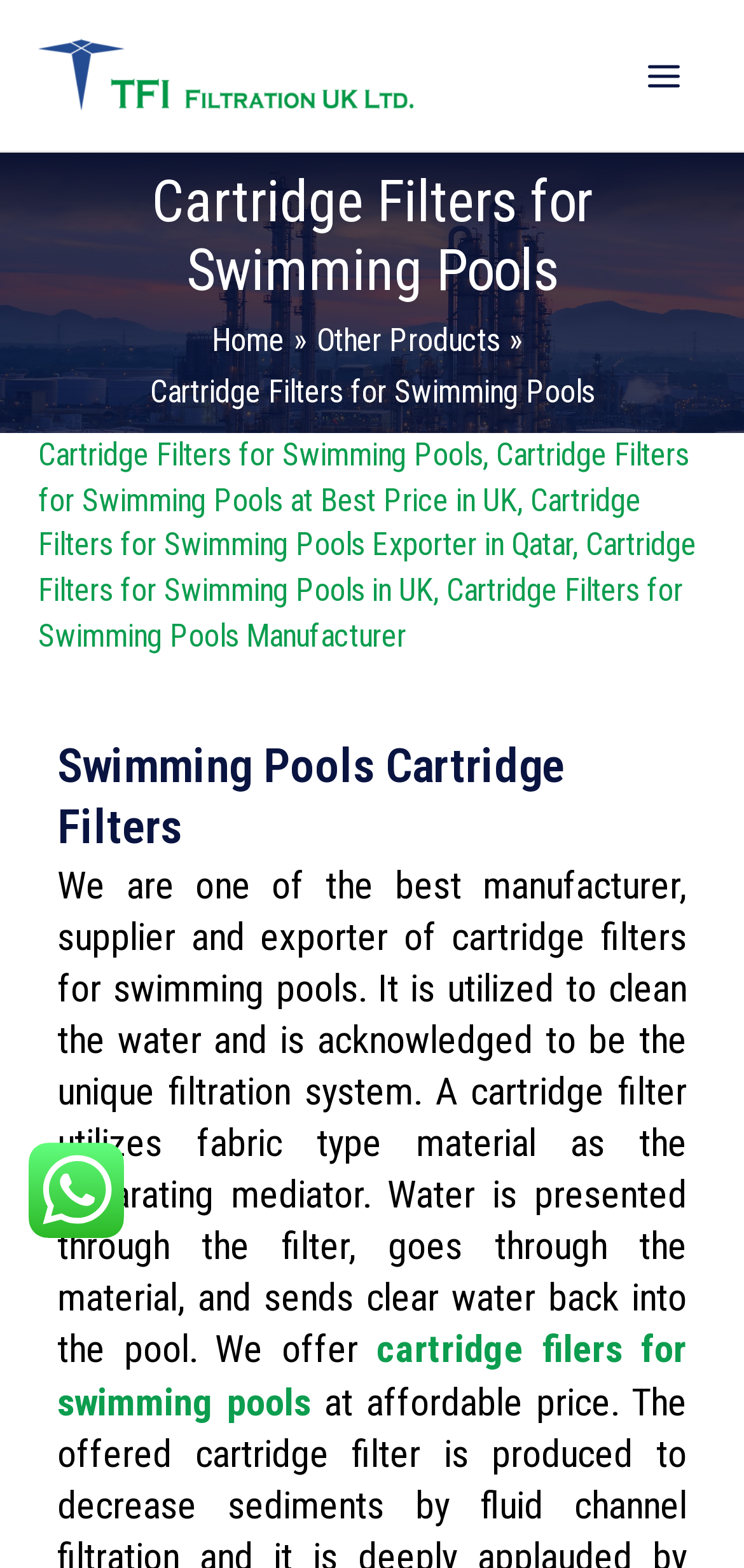What is the purpose of cartridge filters for swimming pools?
Answer the question in as much detail as possible.

According to the webpage, cartridge filters for swimming pools are utilized to clean the water and are acknowledged to be a unique filtration system. This implies that the primary purpose of these filters is to clean the water in swimming pools.